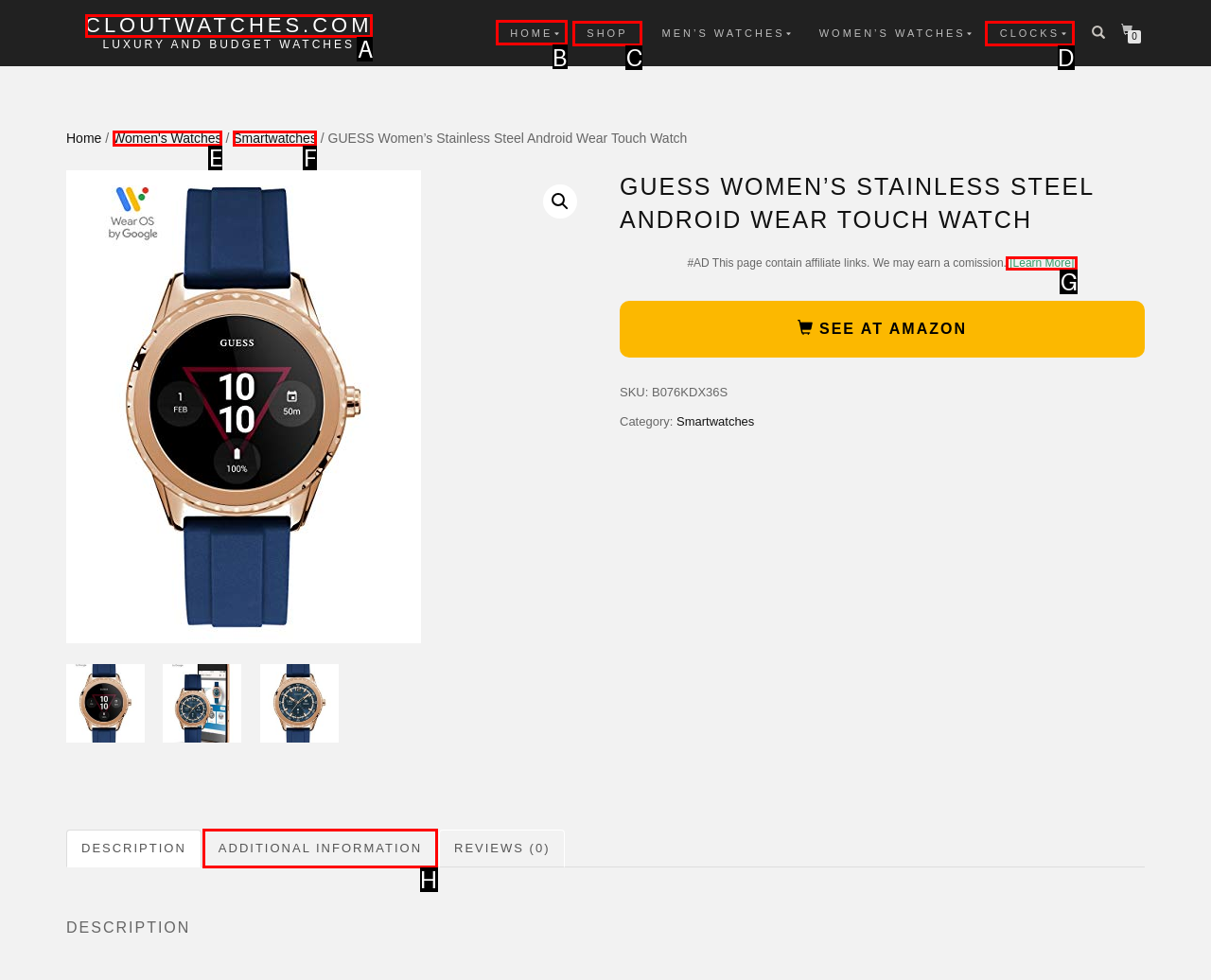Determine the letter of the element I should select to fulfill the following instruction: Click on the 'HOME' link. Just provide the letter.

B